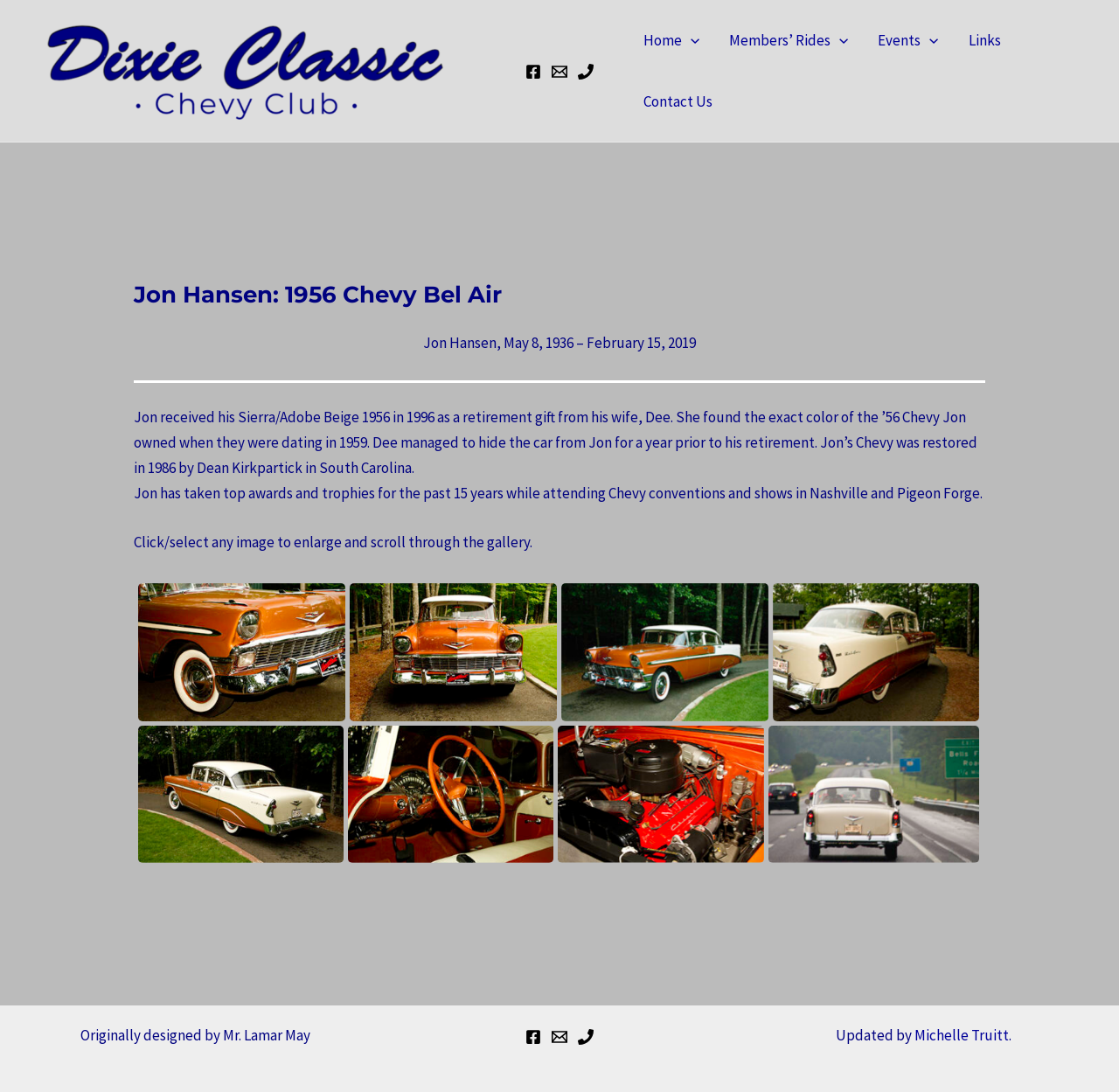Produce an elaborate caption capturing the essence of the webpage.

This webpage is dedicated to Jon Hansen and his 1956 Chevy Bel Air. At the top, there is a navigation menu with links to "Home", "Members' Rides", "Events", "Links", and "Contact Us". Below the navigation menu, there is a header with the title "Jon Hansen: 1956 Chevy Bel Air" and a brief description of Jon Hansen, including his birth and death dates.

The main content of the webpage is divided into two sections. The first section contains a series of paragraphs describing Jon Hansen's experience with his 1956 Chevy Bel Air, including how he received the car as a retirement gift from his wife, Dee, and how he has won top awards and trophies at Chevy conventions and shows.

The second section is a photo gallery, featuring six images of Jon Hansen's 1956 Chevy Bel Air from different angles, including the front, rear, and interior. Each image can be enlarged and scrolled through.

At the bottom of the webpage, there are links to Facebook and "Bill's" (with an email icon), as well as a credit to the original designer, Mr. Lamar May, and an update credit to Michelle Truitt.